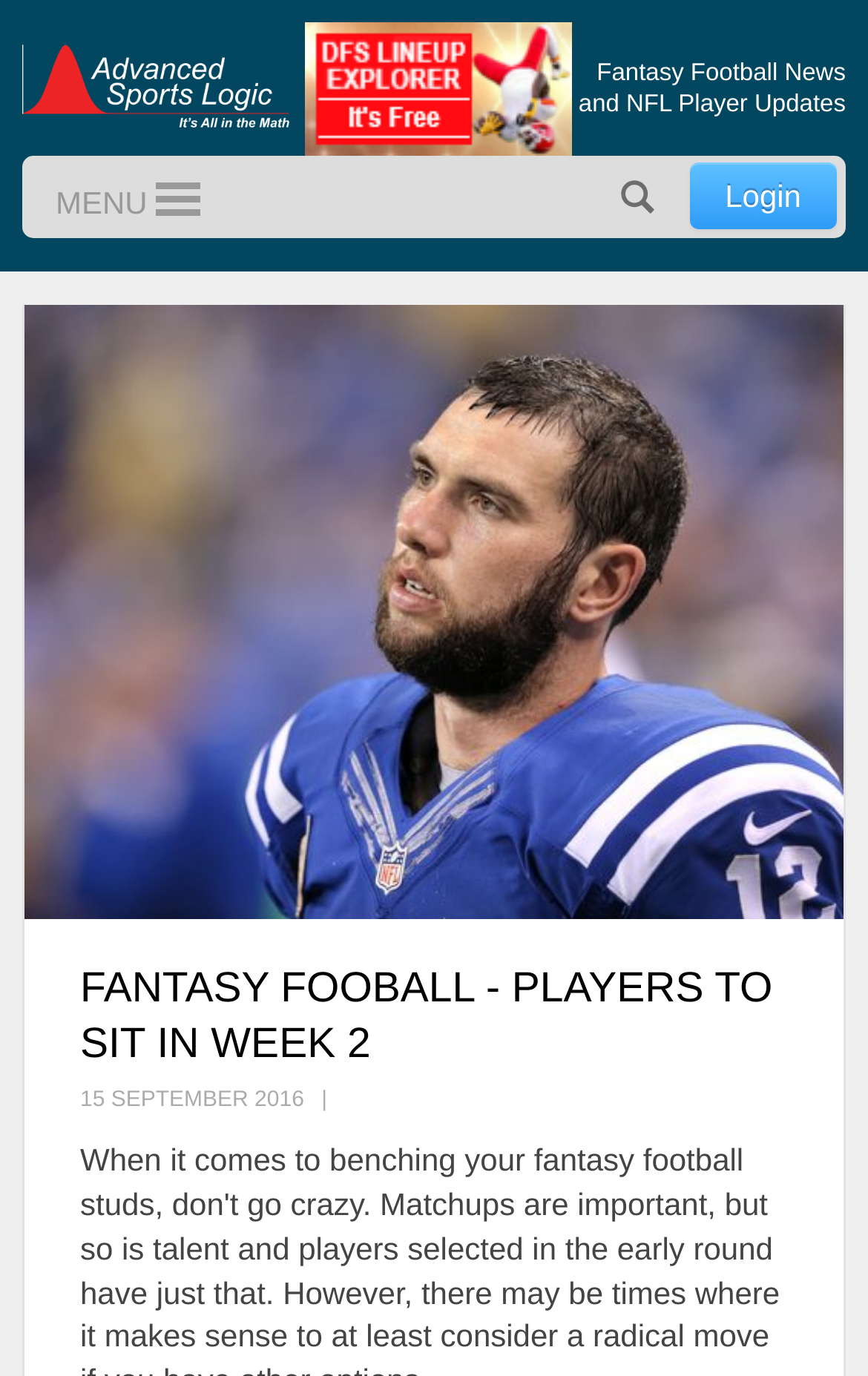Using the provided description Advanced Sports Logic, find the bounding box coordinates for the UI element. Provide the coordinates in (top-left x, top-left y, bottom-right x, bottom-right y) format, ensuring all values are between 0 and 1.

[0.026, 0.028, 0.333, 0.093]